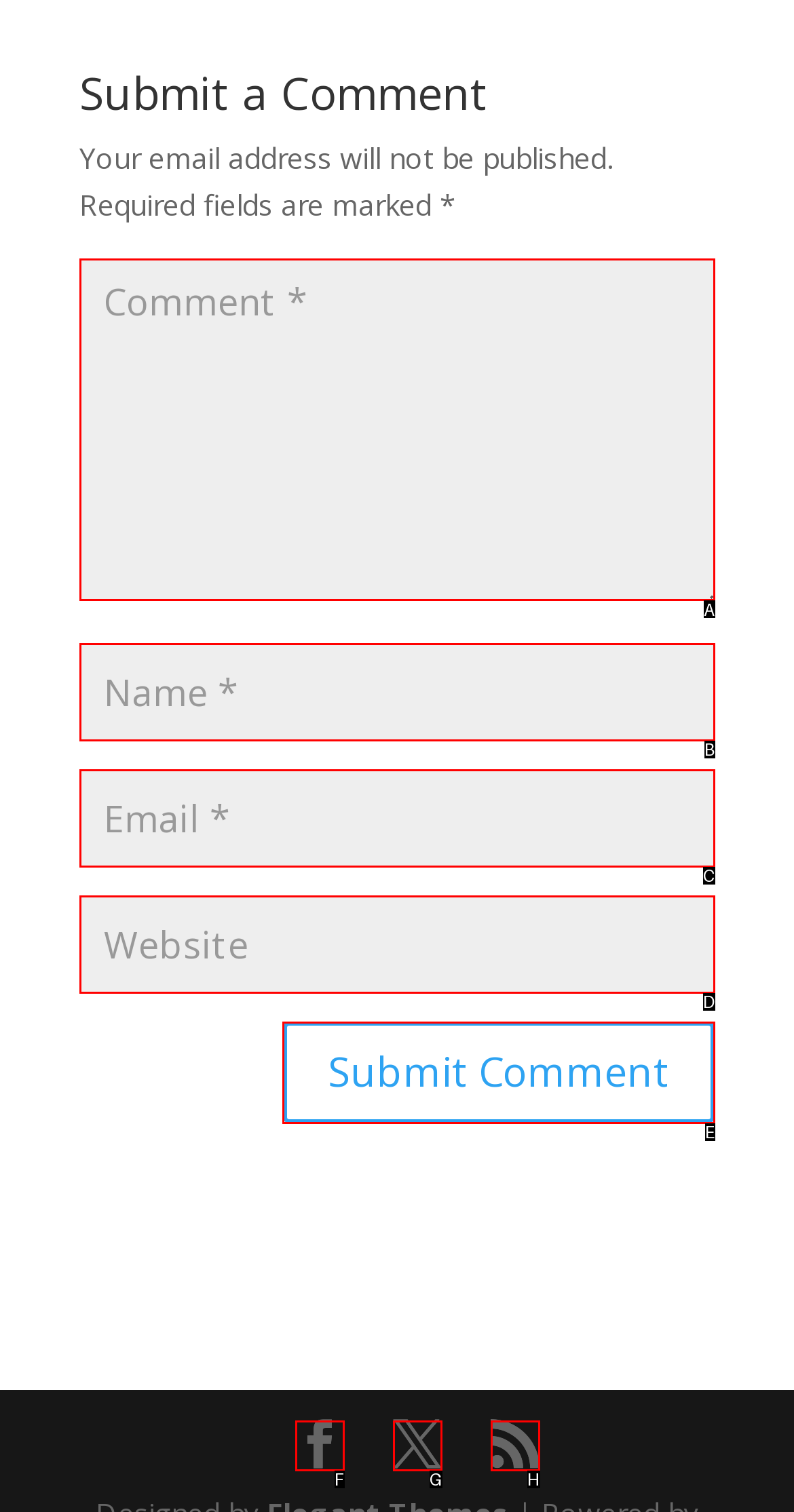Determine the right option to click to perform this task: Submit the comment
Answer with the correct letter from the given choices directly.

E